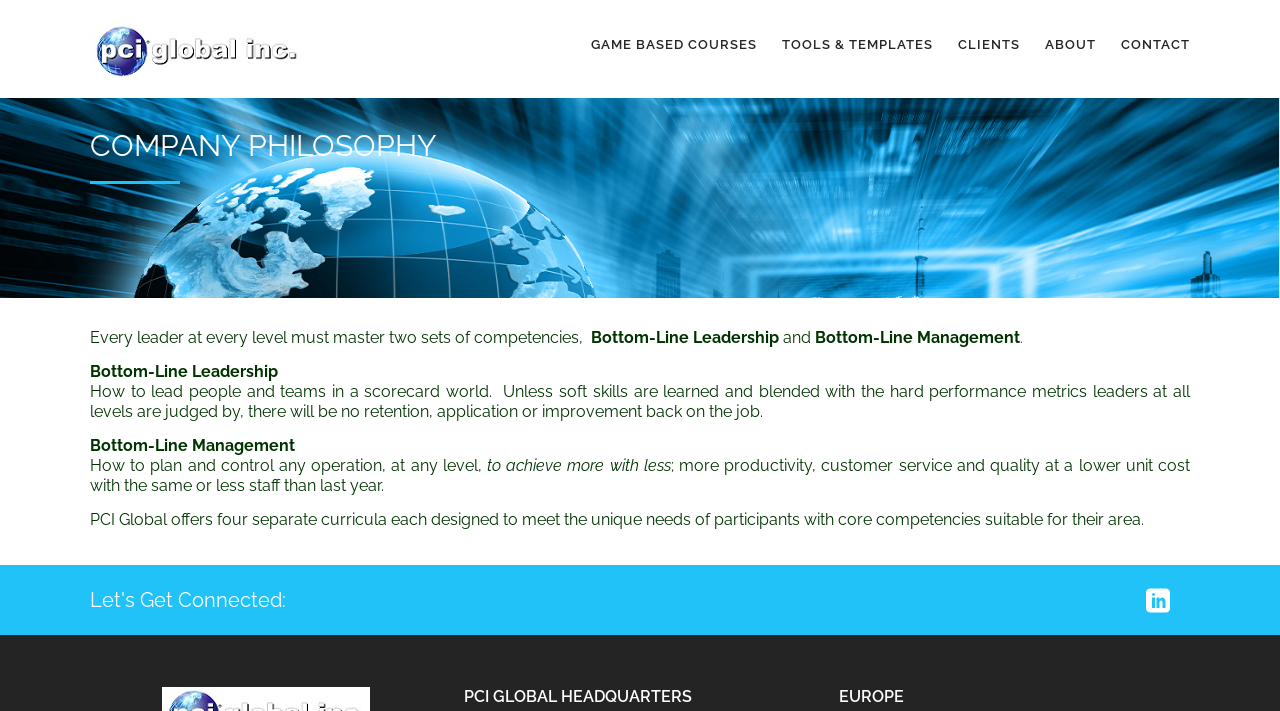Provide the bounding box coordinates of the HTML element this sentence describes: "About".

[0.816, 0.052, 0.856, 0.073]